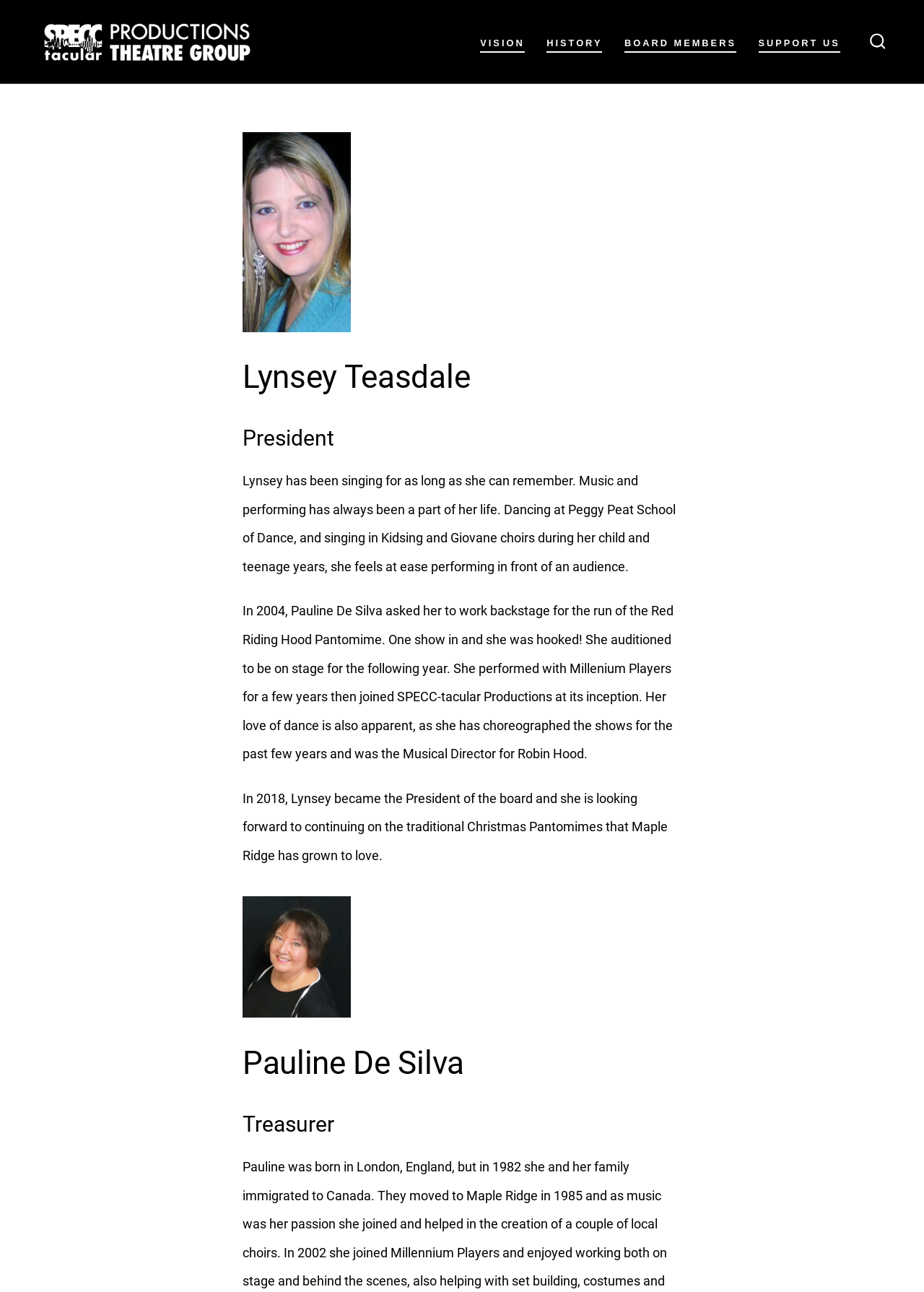How many paragraphs of text are in Lynsey Teasdale's profile?
Use the screenshot to answer the question with a single word or phrase.

3